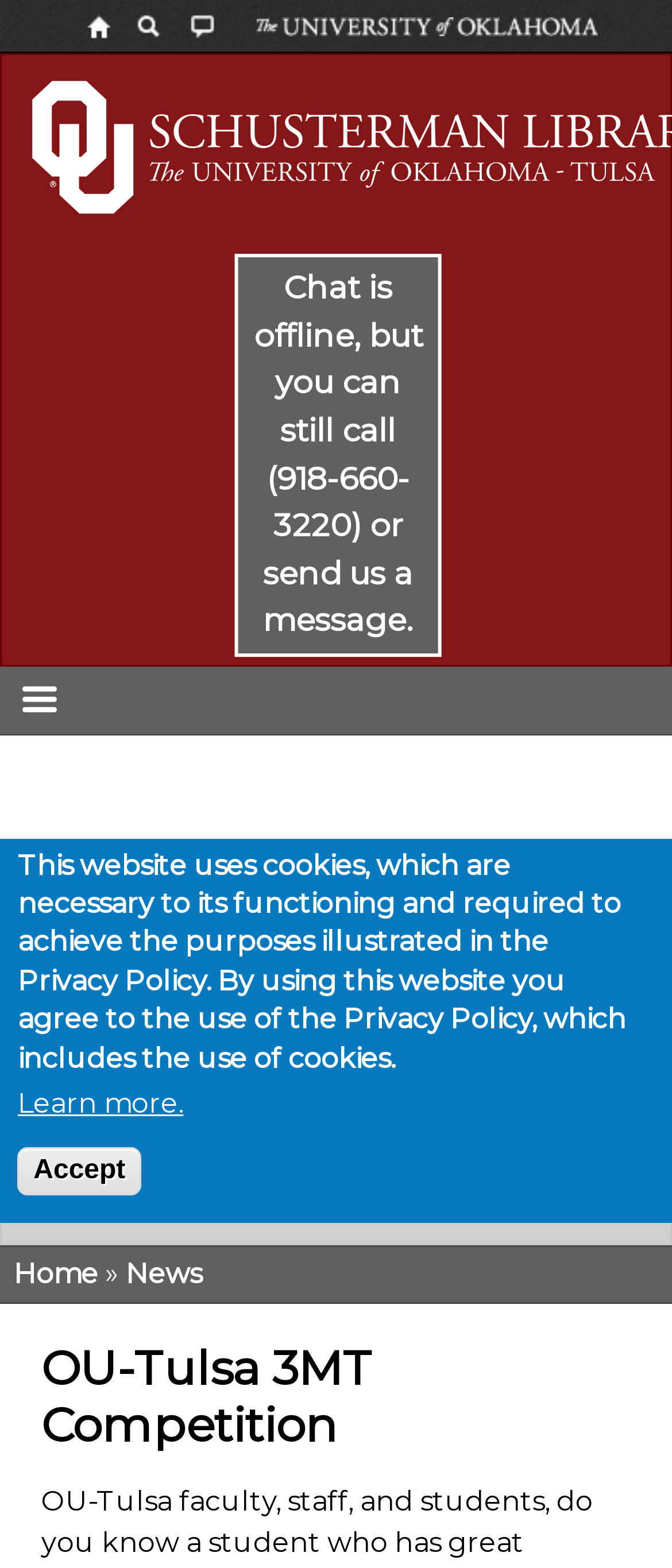Extract the bounding box for the UI element that matches this description: "Town Government/Records".

None